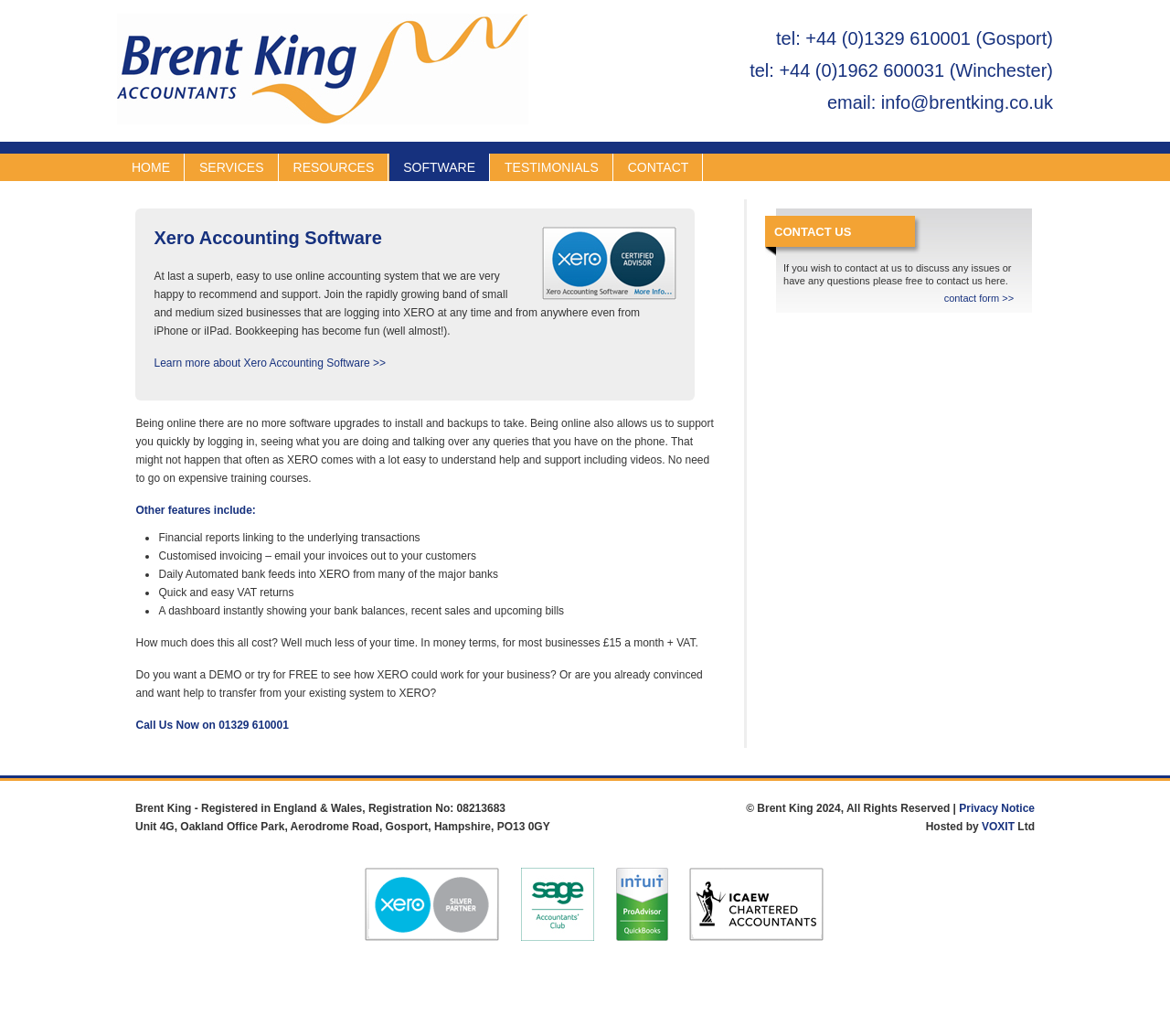Extract the bounding box coordinates for the UI element described as: "Read More".

None